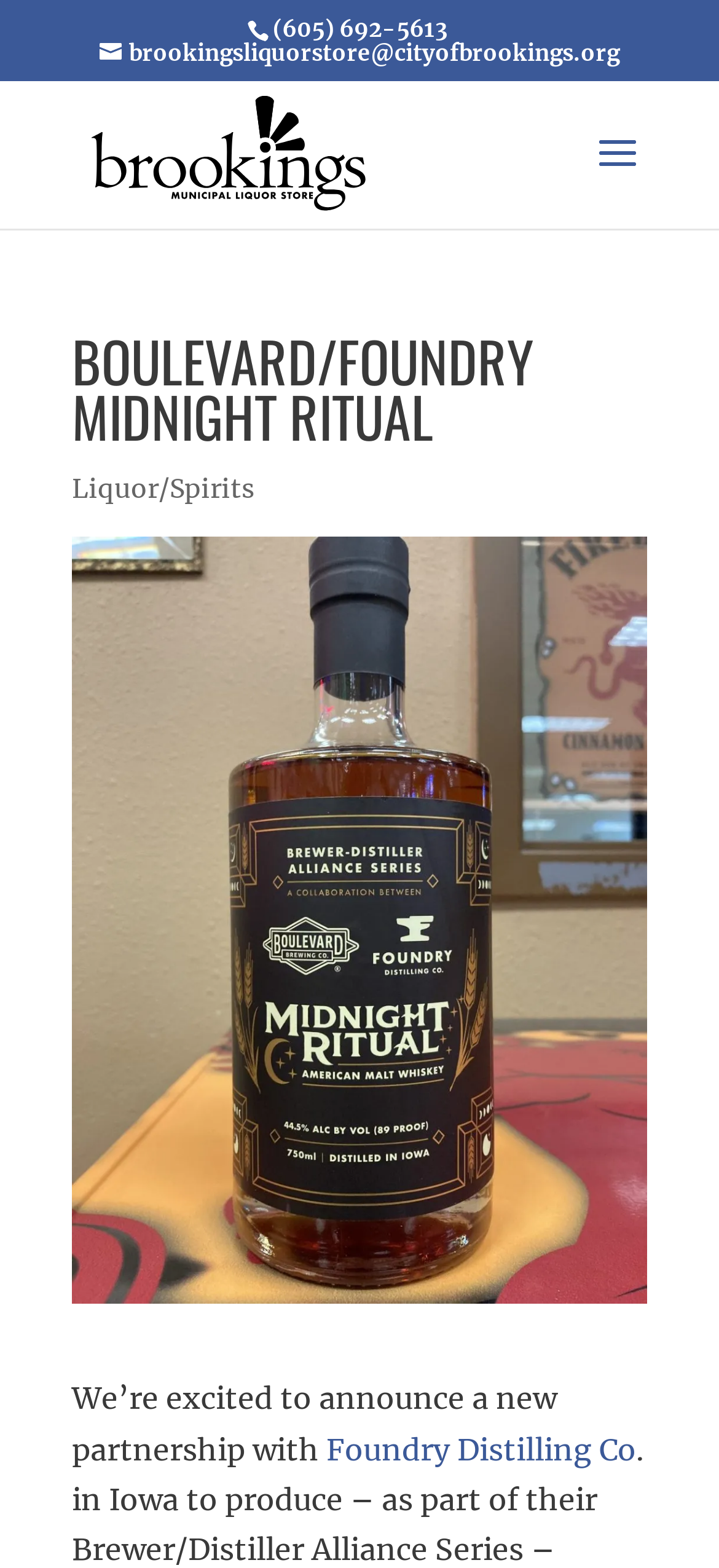Find and provide the bounding box coordinates for the UI element described with: "Foundry Distilling Co".

[0.454, 0.912, 0.885, 0.936]